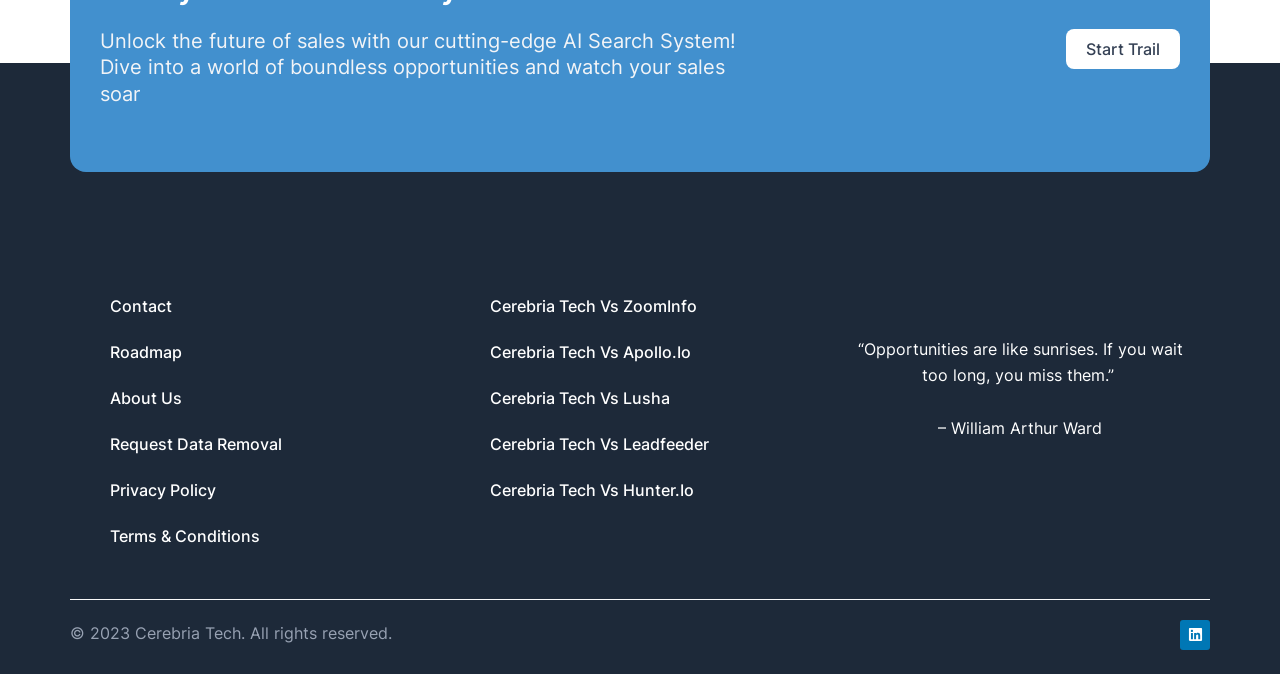Use a single word or phrase to answer the question:
How many social media links are there?

1